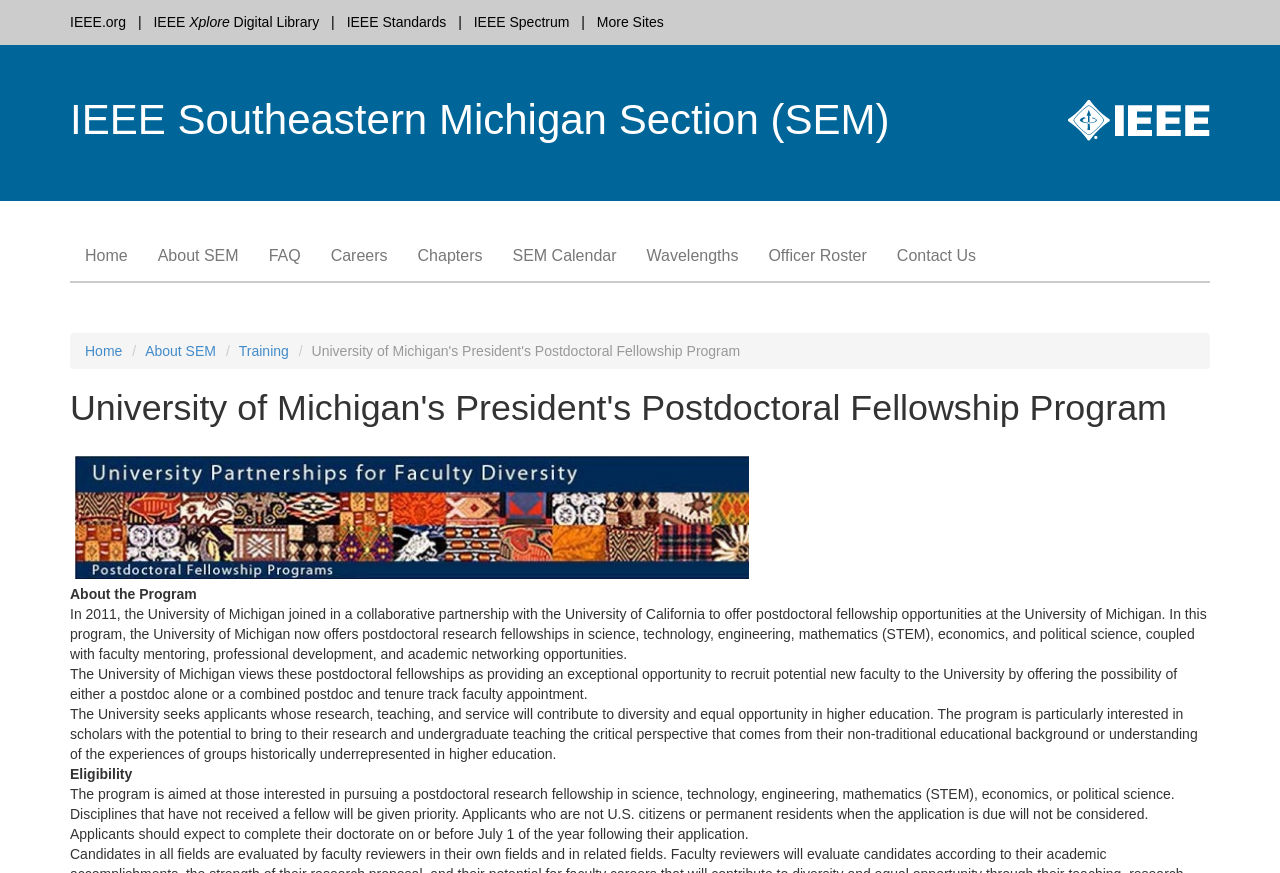Identify the bounding box coordinates of the clickable region to carry out the given instruction: "Visit IEEE.org".

[0.055, 0.016, 0.098, 0.034]